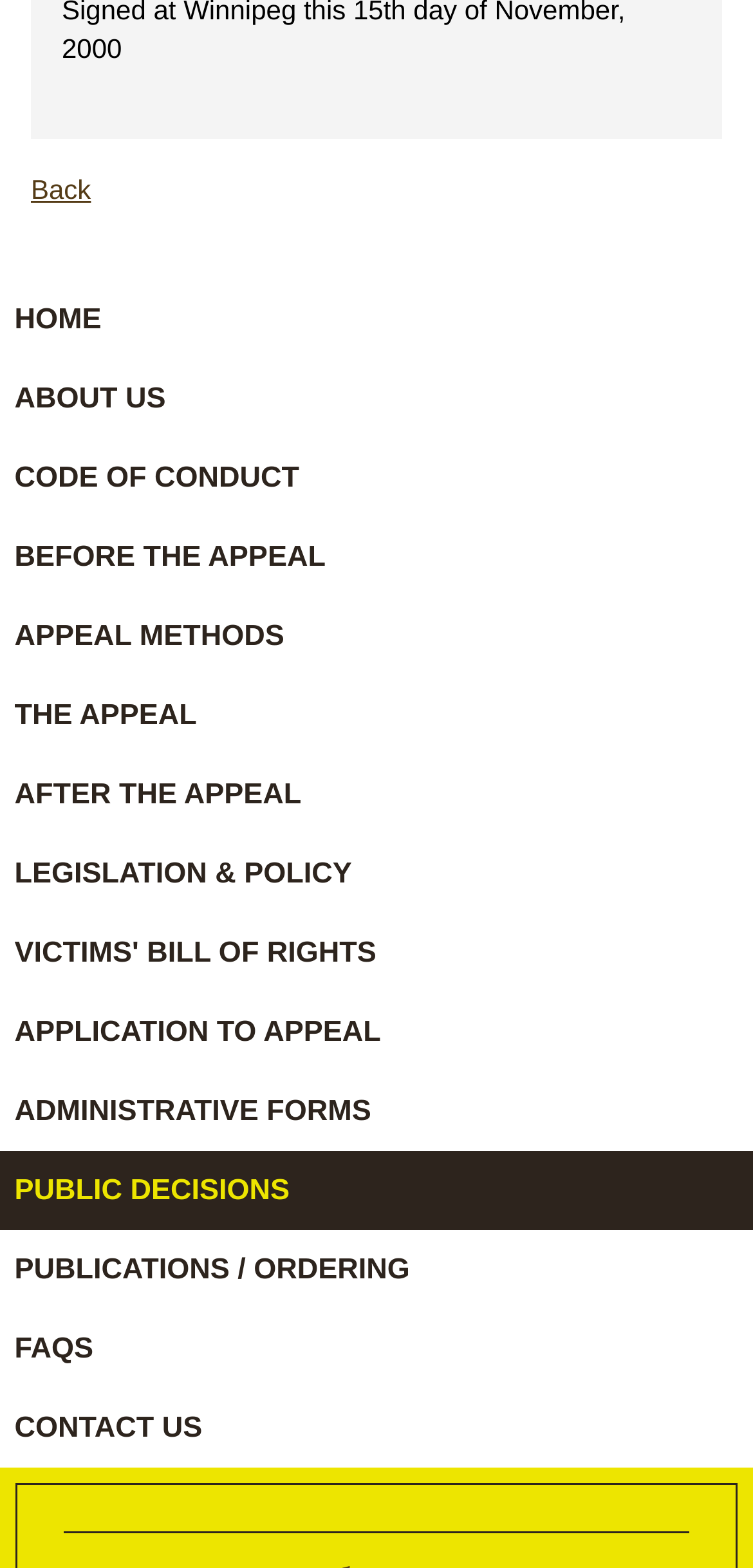Determine the bounding box coordinates for the region that must be clicked to execute the following instruction: "contact us".

[0.0, 0.885, 1.0, 0.936]